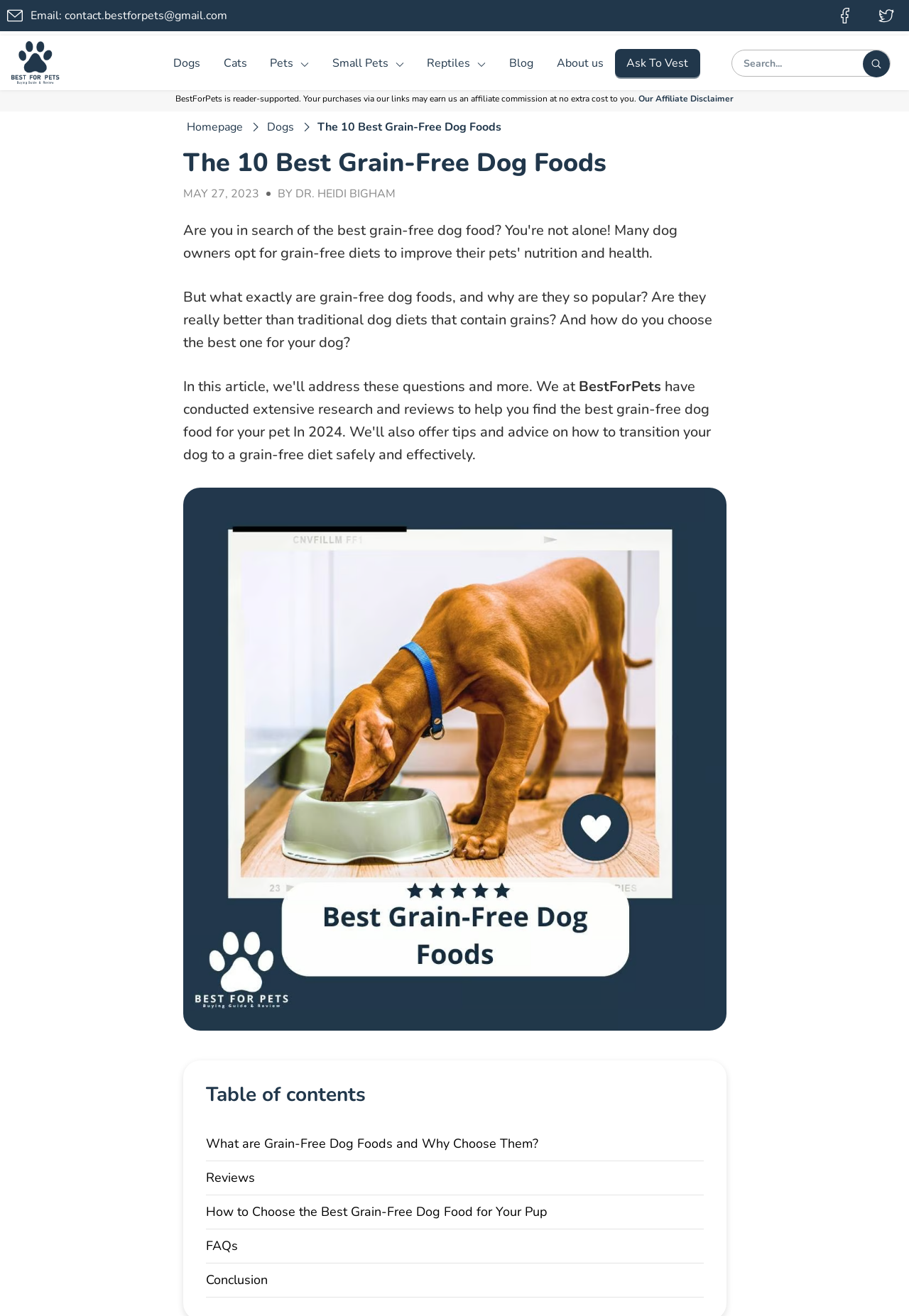Provide a one-word or short-phrase answer to the question:
How many types of pets are listed in the menu?

9